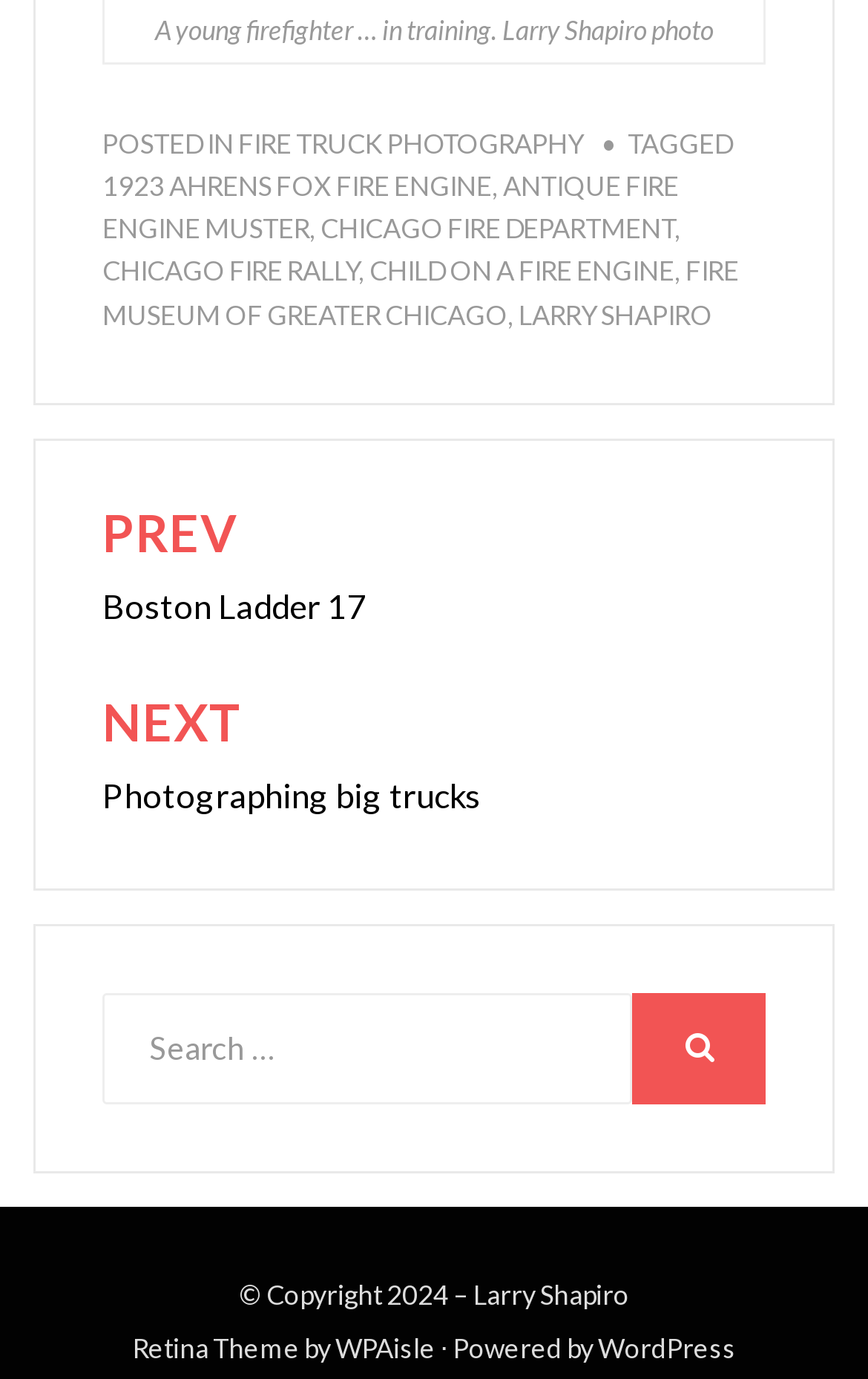Predict the bounding box for the UI component with the following description: "Fire Museum of Greater Chicago".

[0.118, 0.185, 0.851, 0.24]